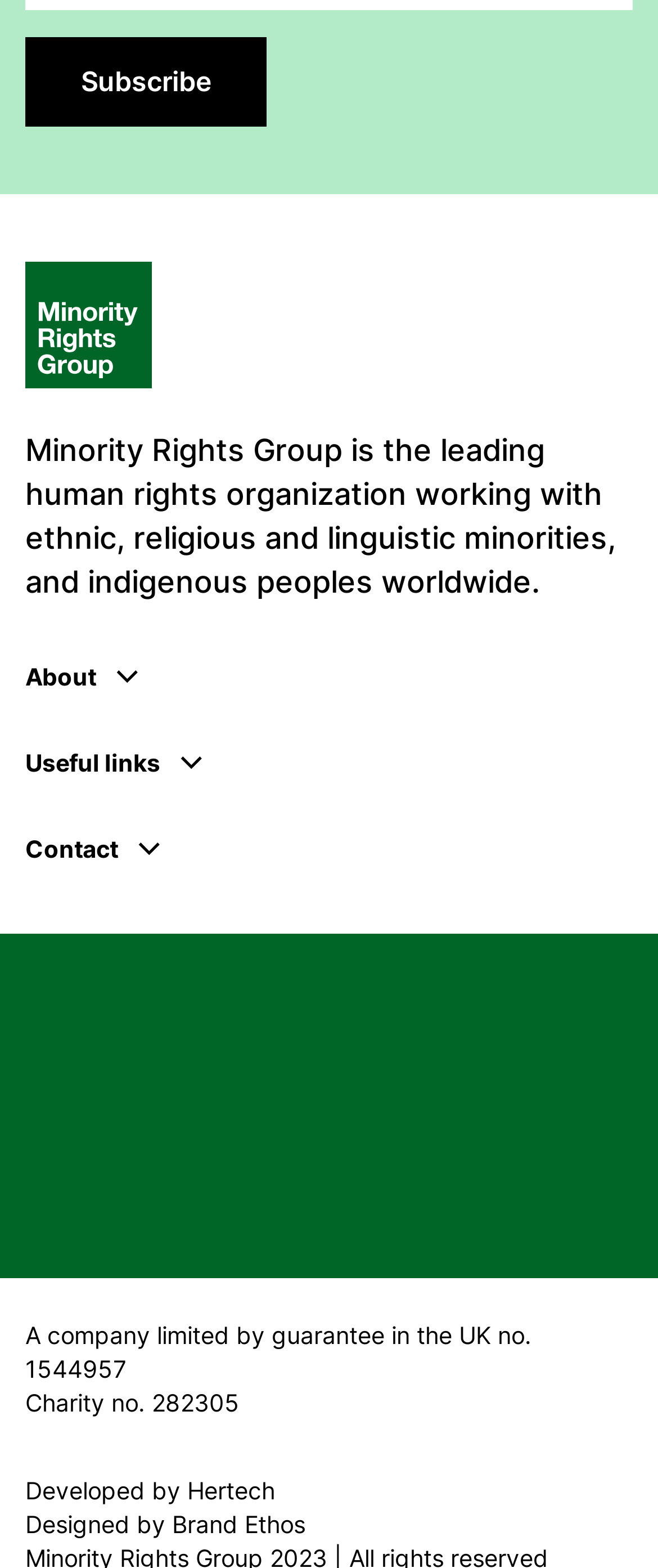Identify the bounding box coordinates of the element to click to follow this instruction: 'Subscribe to the newsletter'. Ensure the coordinates are four float values between 0 and 1, provided as [left, top, right, bottom].

[0.038, 0.024, 0.405, 0.081]